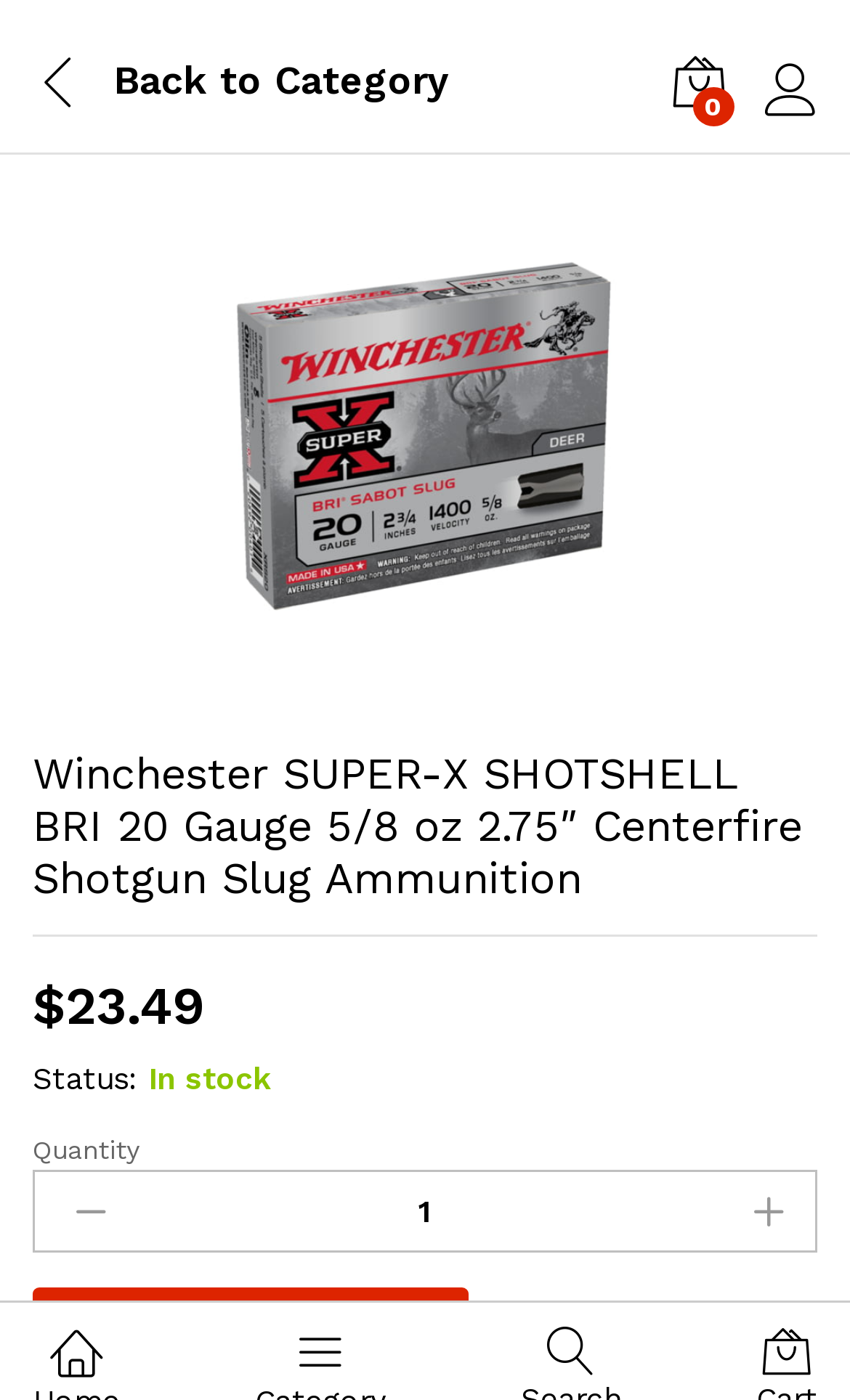What is the caliber of the shotgun slug ammunition?
Provide an in-depth and detailed explanation in response to the question.

I determined the answer by looking at the heading 'Winchester SUPER-X SHOTSHELL BRI 20 Gauge 5/8 oz 2.75″ Centerfire Shotgun Slug Ammunition' which indicates the caliber of the shotgun slug ammunition is 20 Gauge.